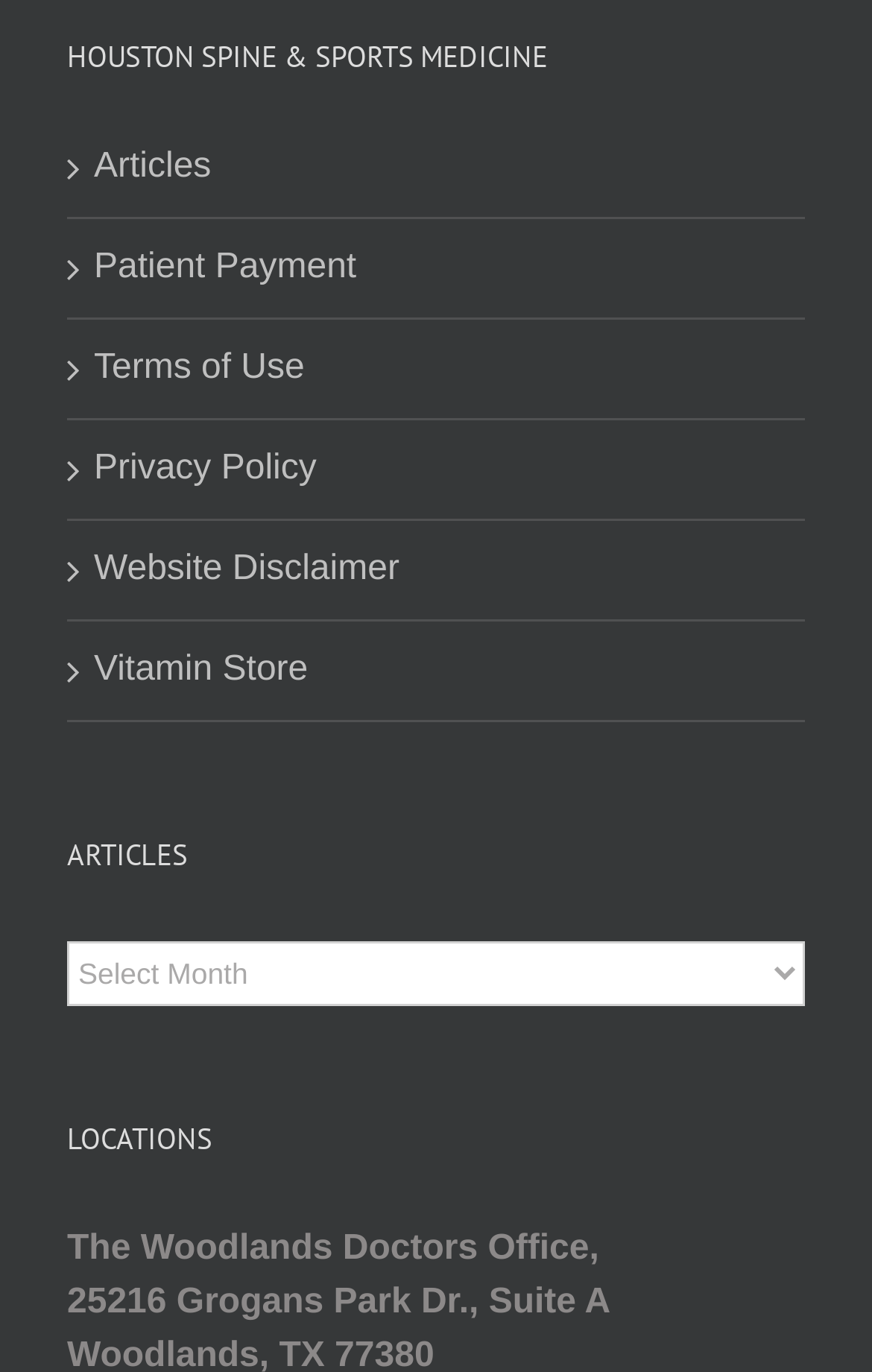What is the purpose of the links on the left side?
Answer the question with a thorough and detailed explanation.

The links on the left side, such as 'Articles', 'Patient Payment', 'Terms of Use', etc., are likely used for navigation purposes, allowing users to access different sections of the website.